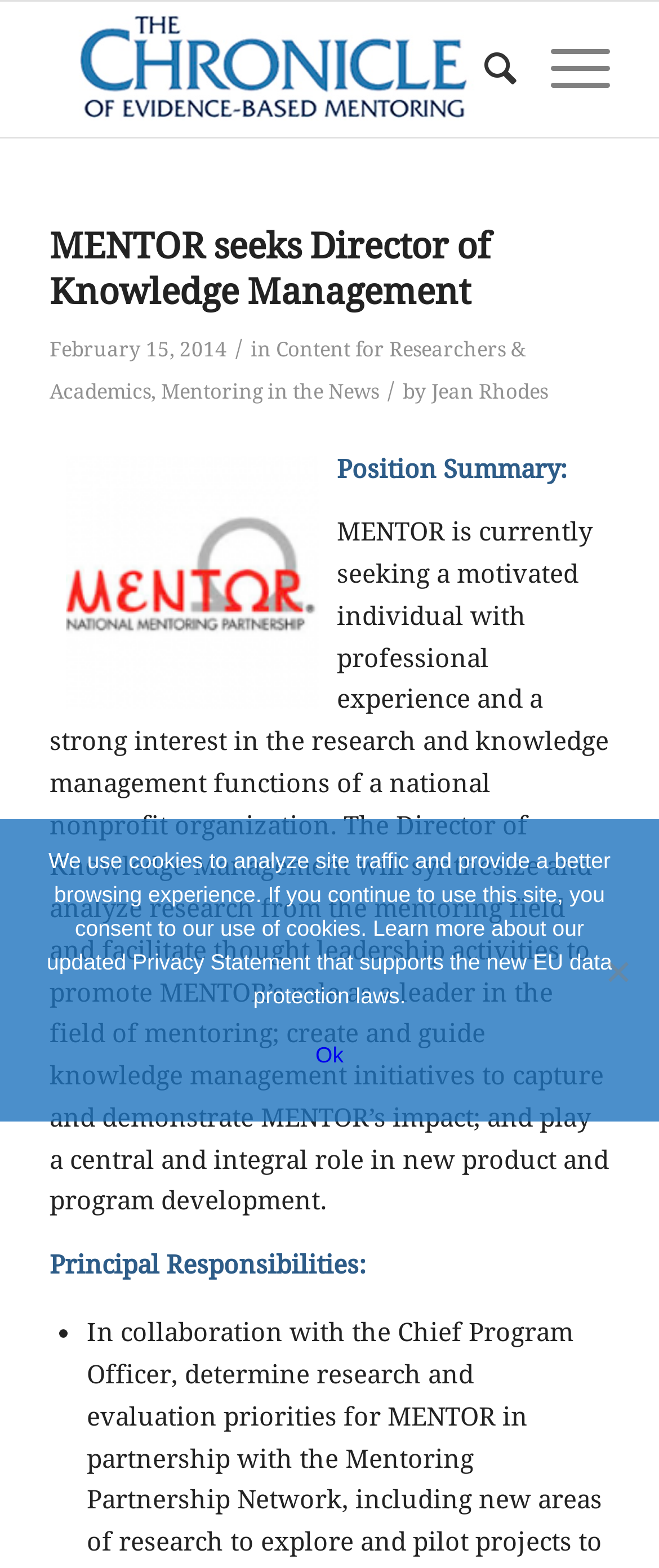Who is the author of the article?
Examine the webpage screenshot and provide an in-depth answer to the question.

I found the author's name by looking at the link element in the header section, which contains the text 'Jean Rhodes'.